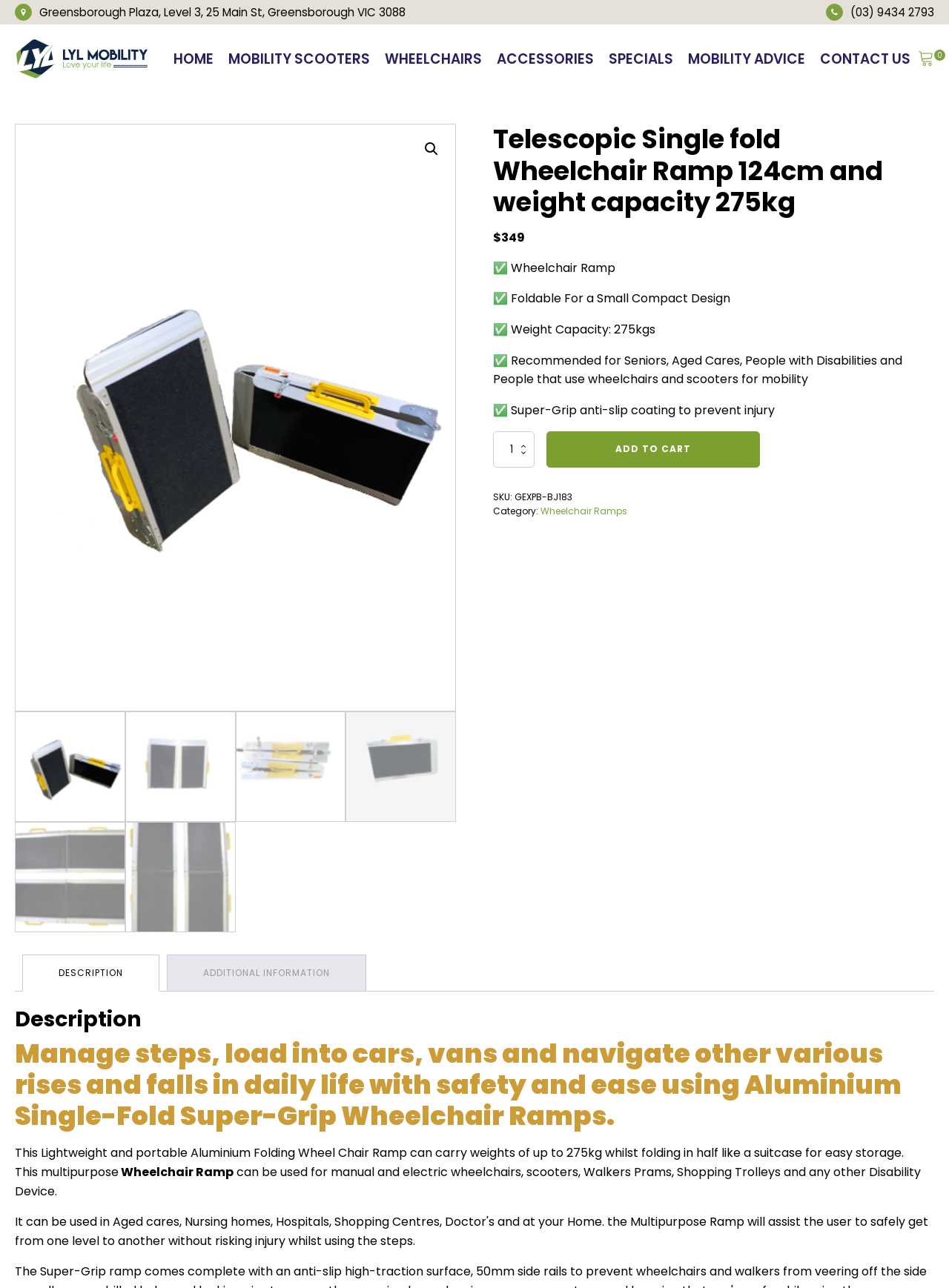Kindly determine the bounding box coordinates of the area that needs to be clicked to fulfill this instruction: "View shopping cart".

[0.967, 0.038, 0.984, 0.054]